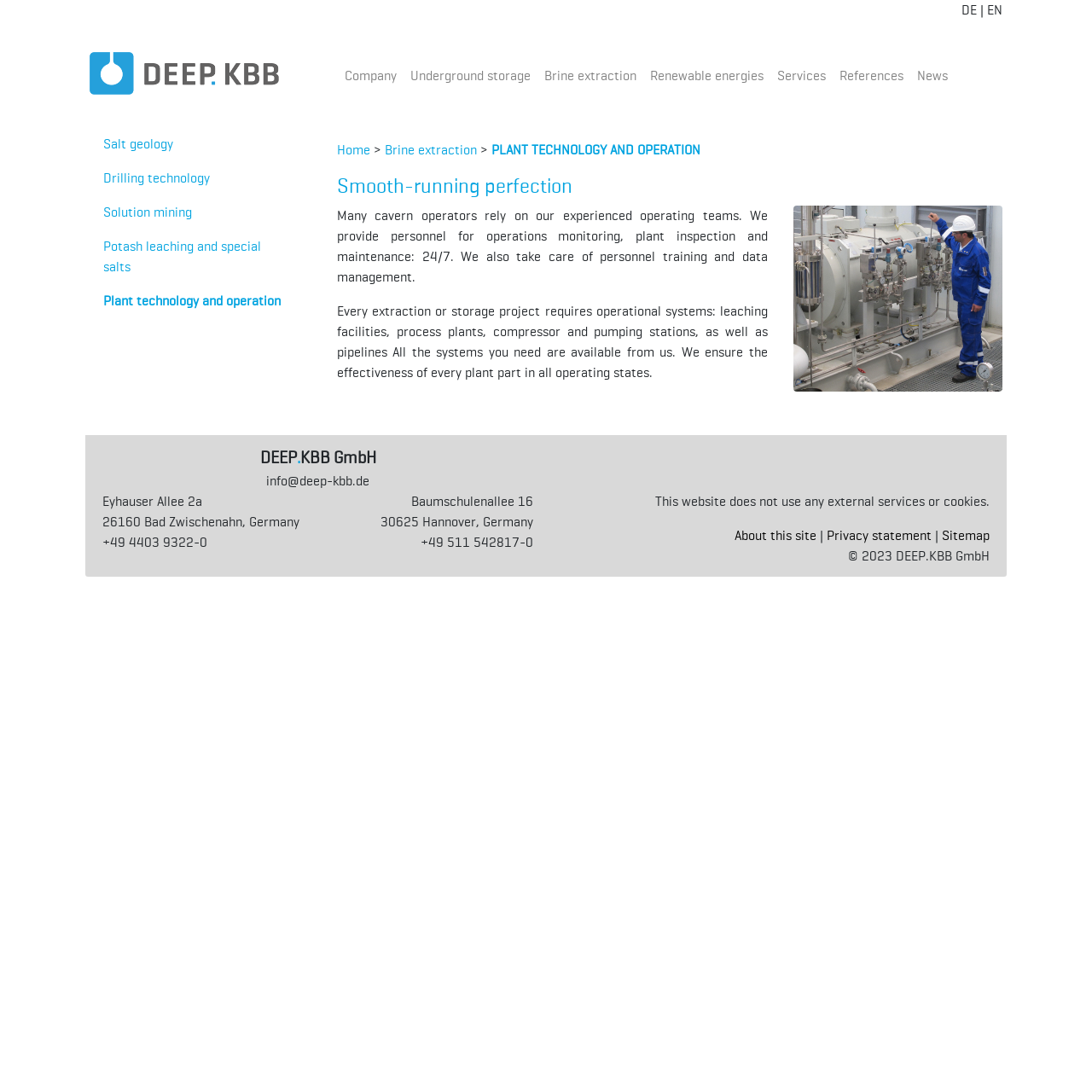Describe all significant elements and features of the webpage.

The webpage is about DEEP.KBB GmbH, an independent engineering company that specializes in planning, building, and operating salt extraction plants and underground storage facilities for the energy sector.

At the top of the page, there is a logo of DEEP.KBB GmbH, accompanied by a menu with six buttons: Company, Underground storage, Brine extraction, Renewable energies, Services, and References. Below the menu, there are several links to specific topics, including Salt geology, Drilling technology, and Solution mining.

The main content of the page is divided into two sections. The first section has a heading "Smooth-running perfection" and describes the company's expertise in operating and maintaining extraction and storage projects. There are two paragraphs of text explaining the company's services, including personnel training, data management, and operational systems. Next to the text, there is an image related to salt extraction plant technology and operation.

The second section appears to be a footer with contact information, including addresses, phone numbers, and an email address in two locations: Bad Zwischenahn and Hannover, Germany. There is also a statement about the website not using external services or cookies. Additionally, there are links to About this site, Privacy statement, and Sitemap, as well as a copyright notice at the bottom of the page.